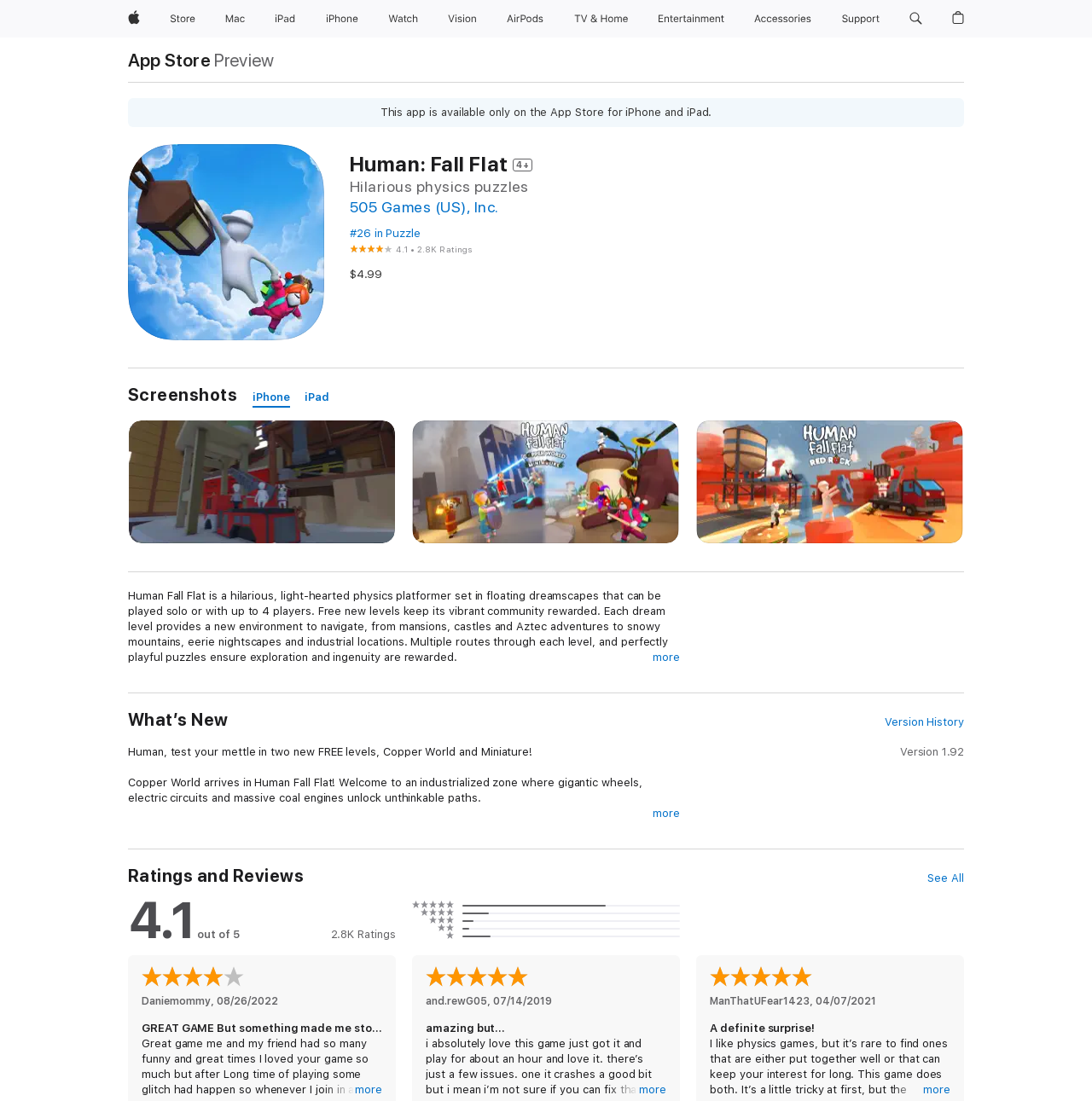Determine the bounding box coordinates of the section I need to click to execute the following instruction: "Explore iPhone screenshots". Provide the coordinates as four float numbers between 0 and 1, i.e., [left, top, right, bottom].

[0.231, 0.352, 0.266, 0.37]